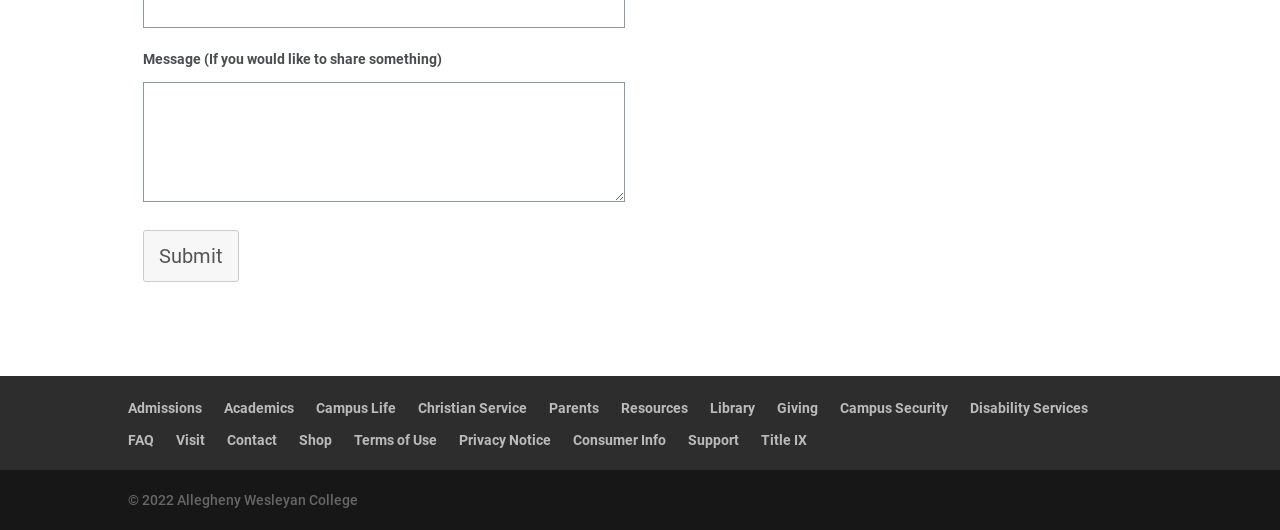Analyze the image and provide a detailed answer to the question: What is the name of the institution?

The copyright notice at the bottom of the page reads '© 2022 Allegheny Wesleyan College', indicating that the institution is Allegheny Wesleyan College.